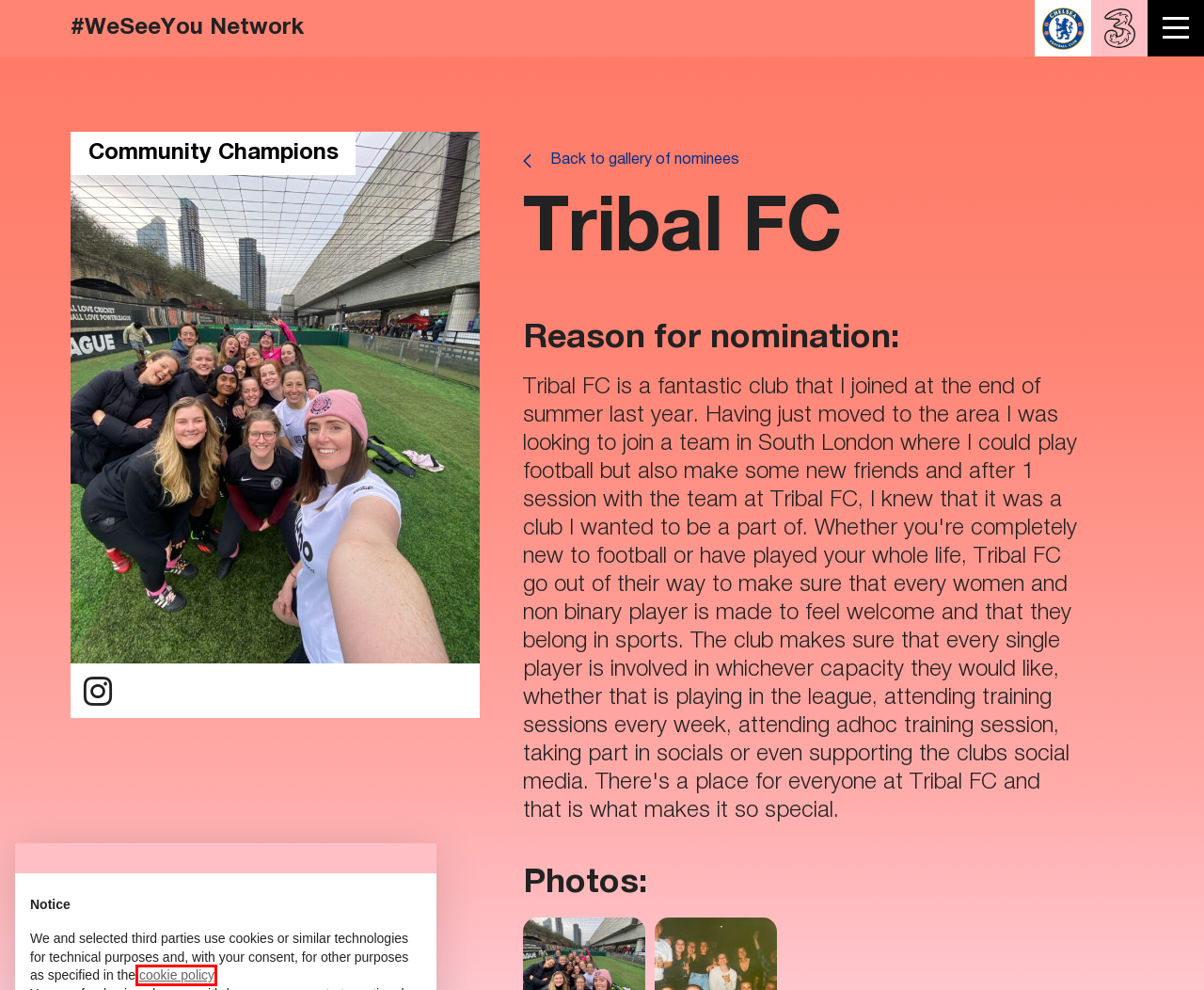Examine the screenshot of the webpage, which includes a red bounding box around an element. Choose the best matching webpage description for the page that will be displayed after clicking the element inside the red bounding box. Here are the candidates:
A. Homepage - WeSeeYou Network
B. Three | Phones, Broadband & SIM Only deals
C. Cookie policy - WeSeeYou Network
D. Season 2 Nominees - WeSeeYou Network
E. About the #WeSeeYou Network - WeSeeYou Network
F. Cookie Policy of weseeyounetwork.co.uk
G. Chelsea FC | Three
H. Privacy Policy - WeSeeYou Network

F